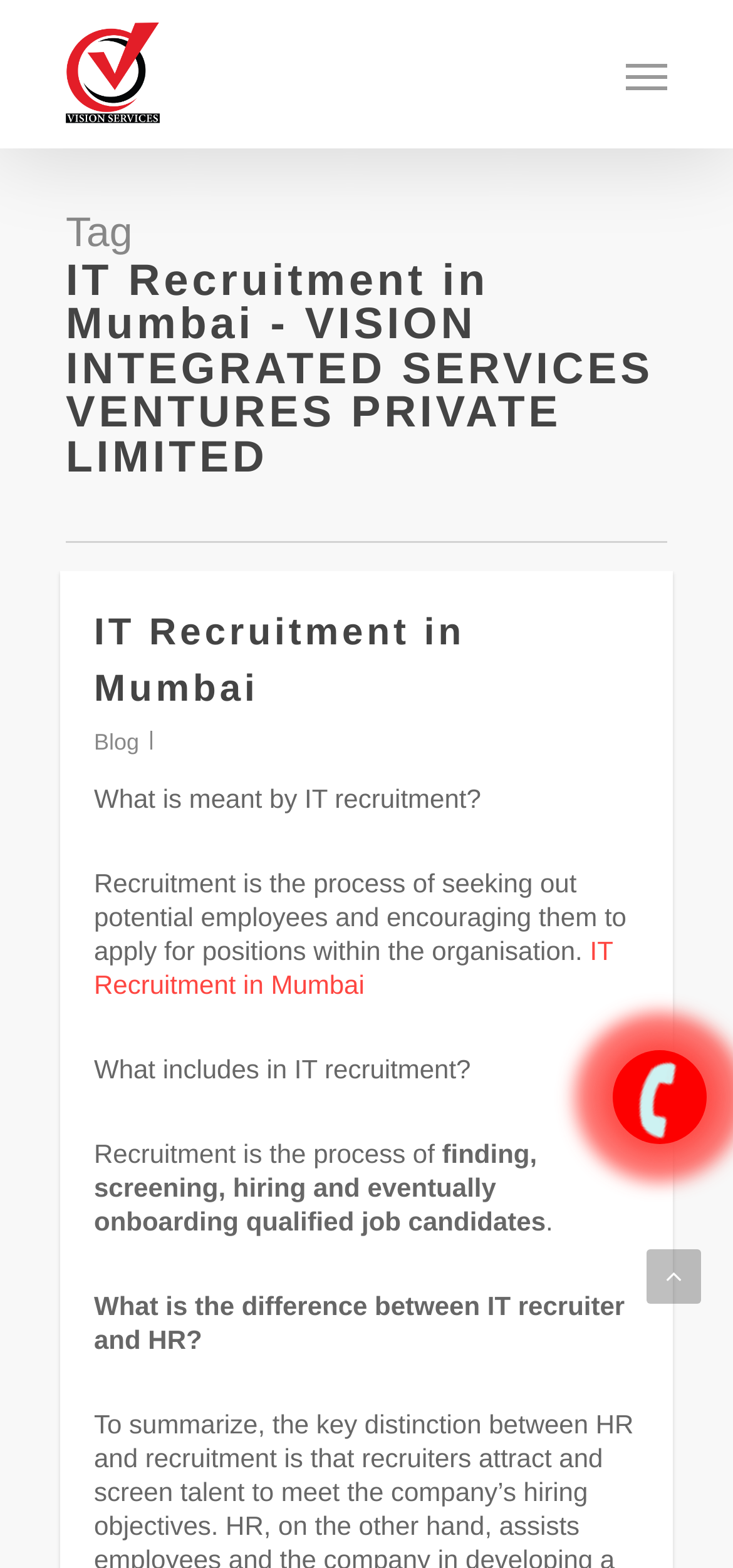What is the difference between IT recruiter and HR?
Please answer the question with a detailed and comprehensive explanation.

The webpage raises the question 'What is the difference between IT recruiter and HR?' but does not provide a clear answer. Therefore, it is not possible to provide a specific difference based on the provided webpage.